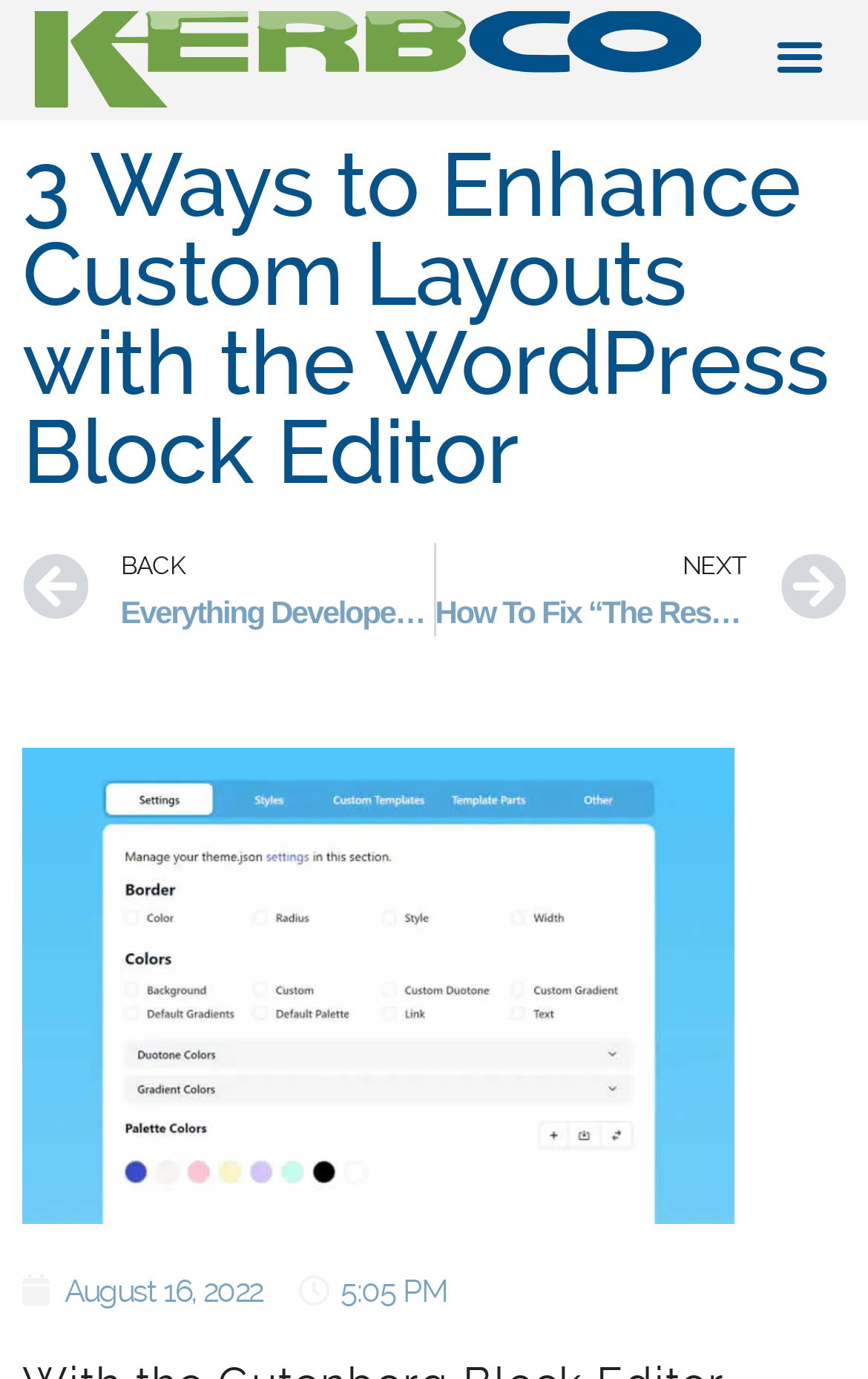What is the next article about?
Refer to the image and provide a concise answer in one word or phrase.

How To Fix “The Response Is Not A Valid JSON Response” Message In WordPress